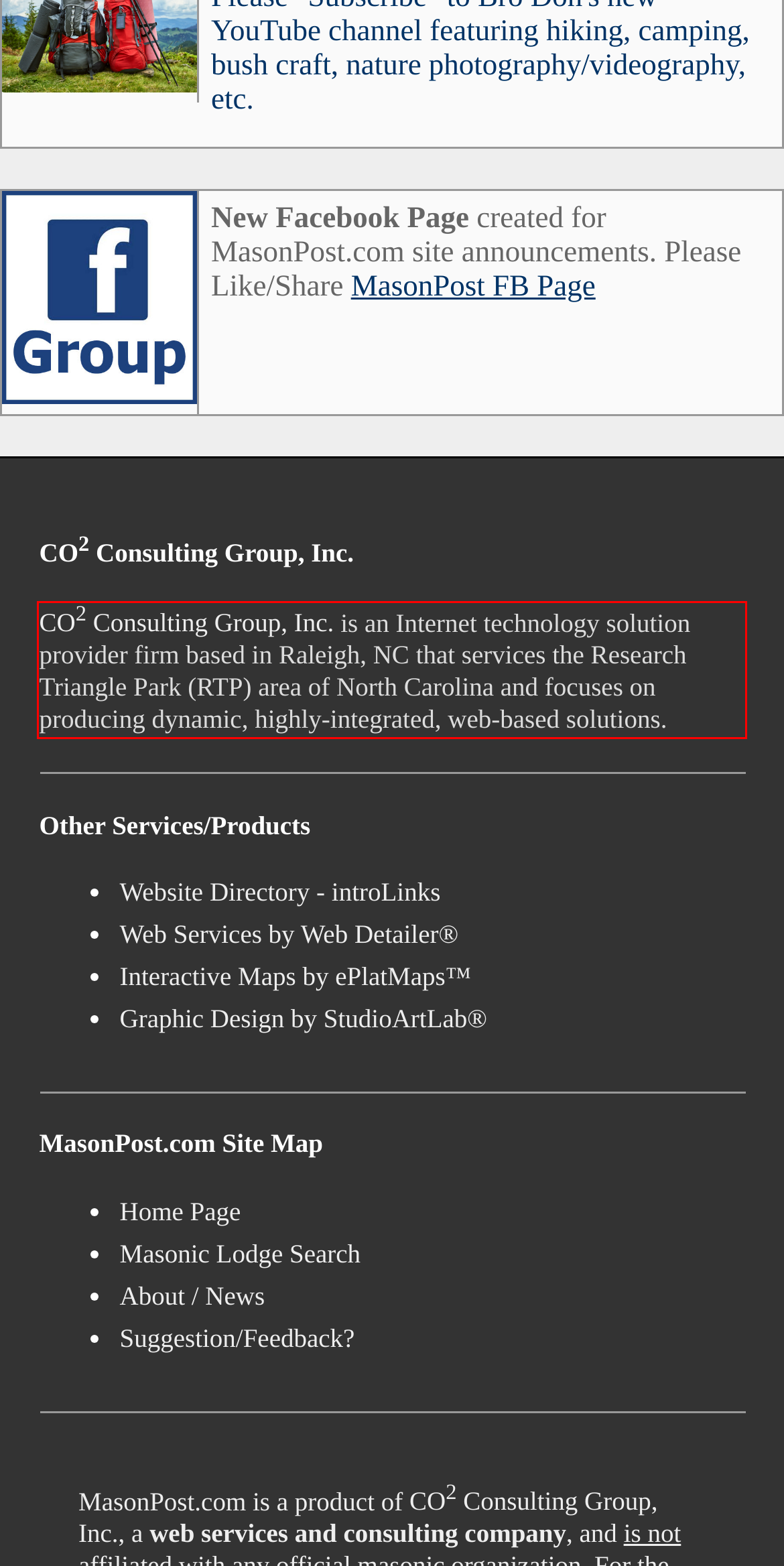You are given a screenshot showing a webpage with a red bounding box. Perform OCR to capture the text within the red bounding box.

CO2 Consulting Group, Inc. is an Internet technology solution provider firm based in Raleigh, NC that services the Research Triangle Park (RTP) area of North Carolina and focuses on producing dynamic, highly-integrated, web-based solutions.